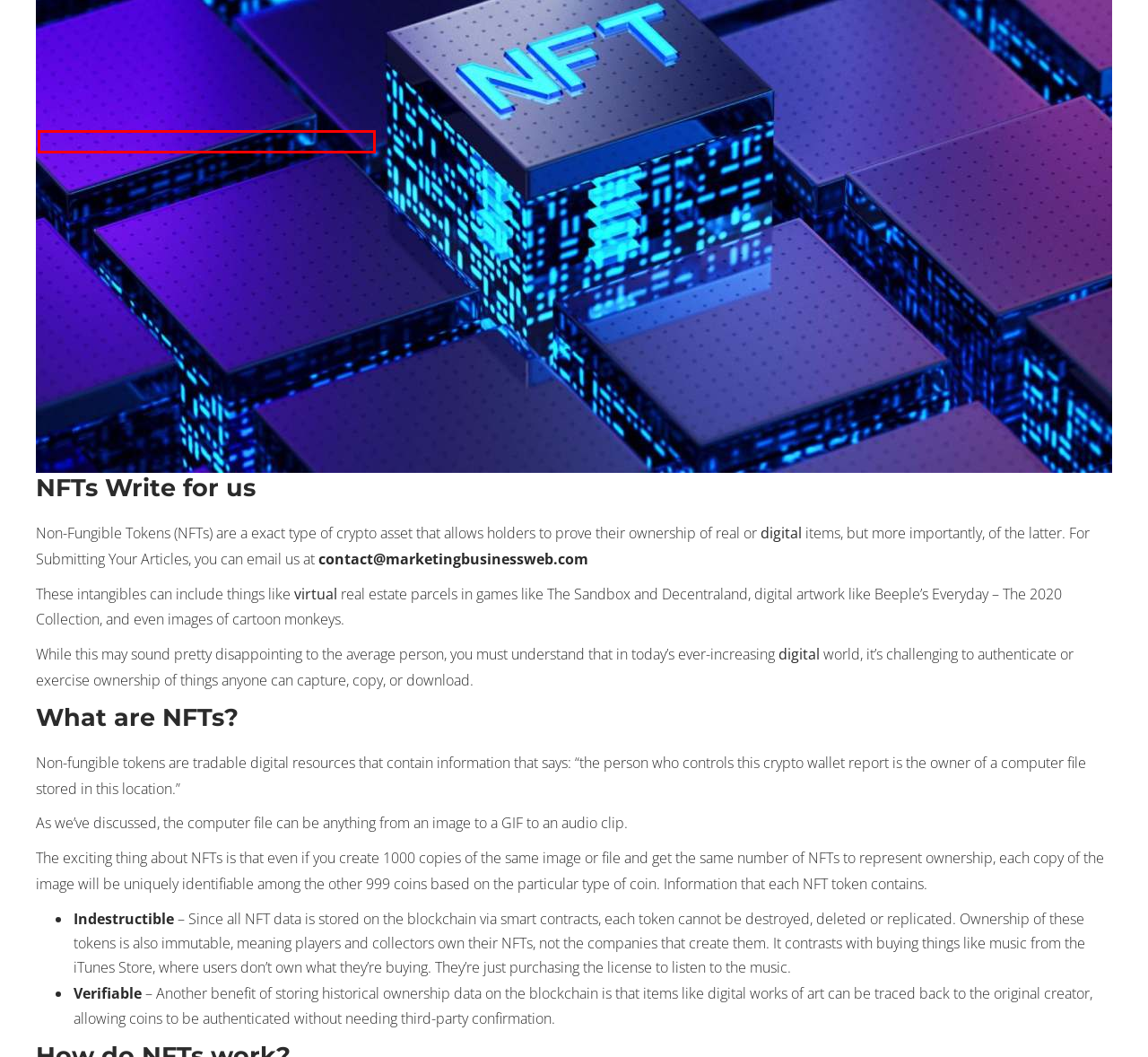Given a screenshot of a webpage with a red bounding box around an element, choose the most appropriate webpage description for the new page displayed after clicking the element within the bounding box. Here are the candidates:
A. Fortnite chapter Archives - Marketing Business Web
B. The Digital Technology of the Future is Changing Business Today
C. What Is Increase And How Does It Affect My Business?
D. Entertainment Archives - Marketing Business Web
E. Expanding Senior Talent Beyond London
F. Aster Rv Hospital Reviews
G. Carrying on with a Digital Lifestyles Way of life
H. Field service software Write for us – Contribute And Submit Guest Post

A